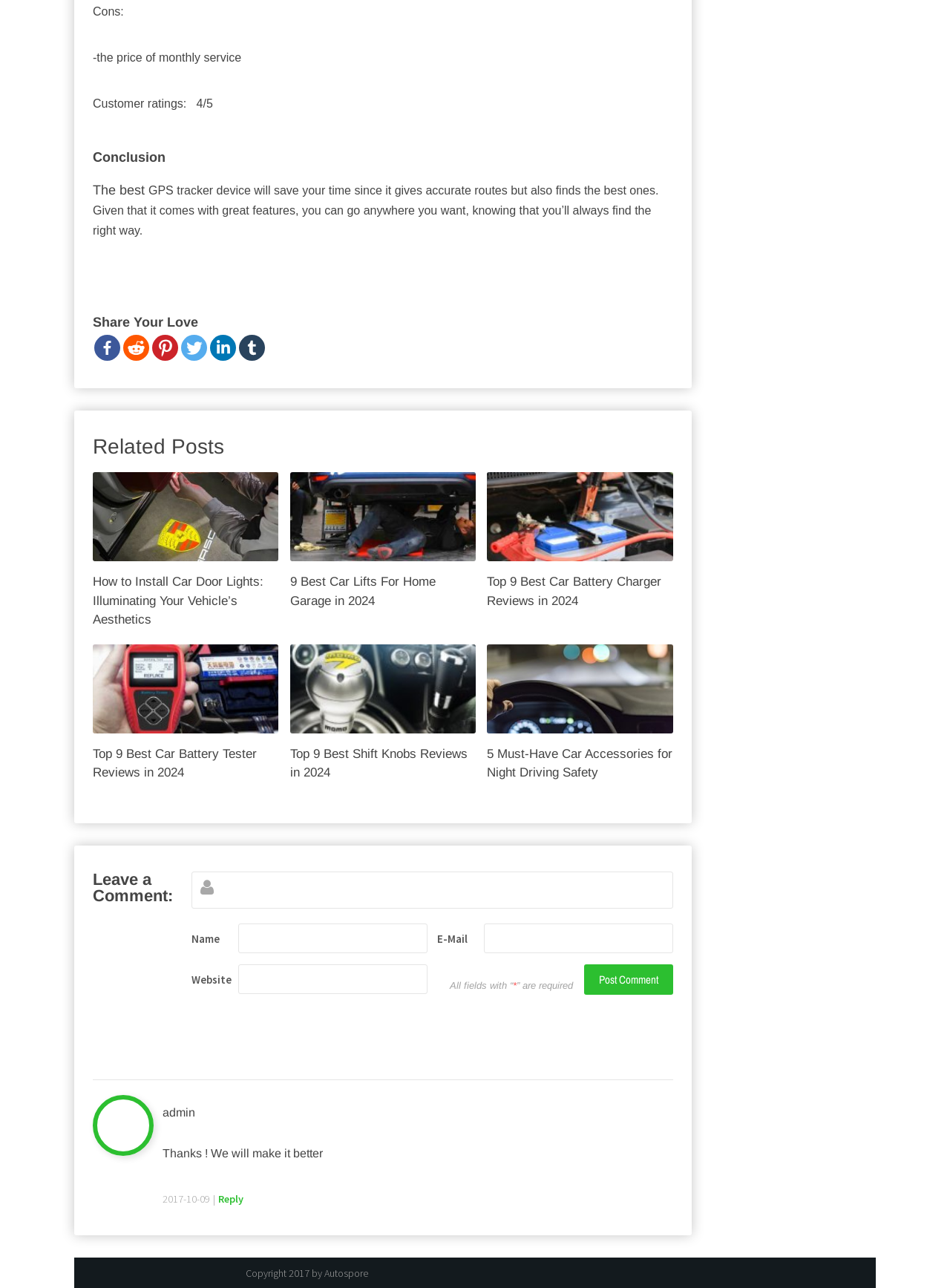Given the element description Reply, predict the bounding box coordinates for the UI element in the webpage screenshot. The format should be (top-left x, top-left y, bottom-right x, bottom-right y), and the values should be between 0 and 1.

[0.23, 0.926, 0.256, 0.936]